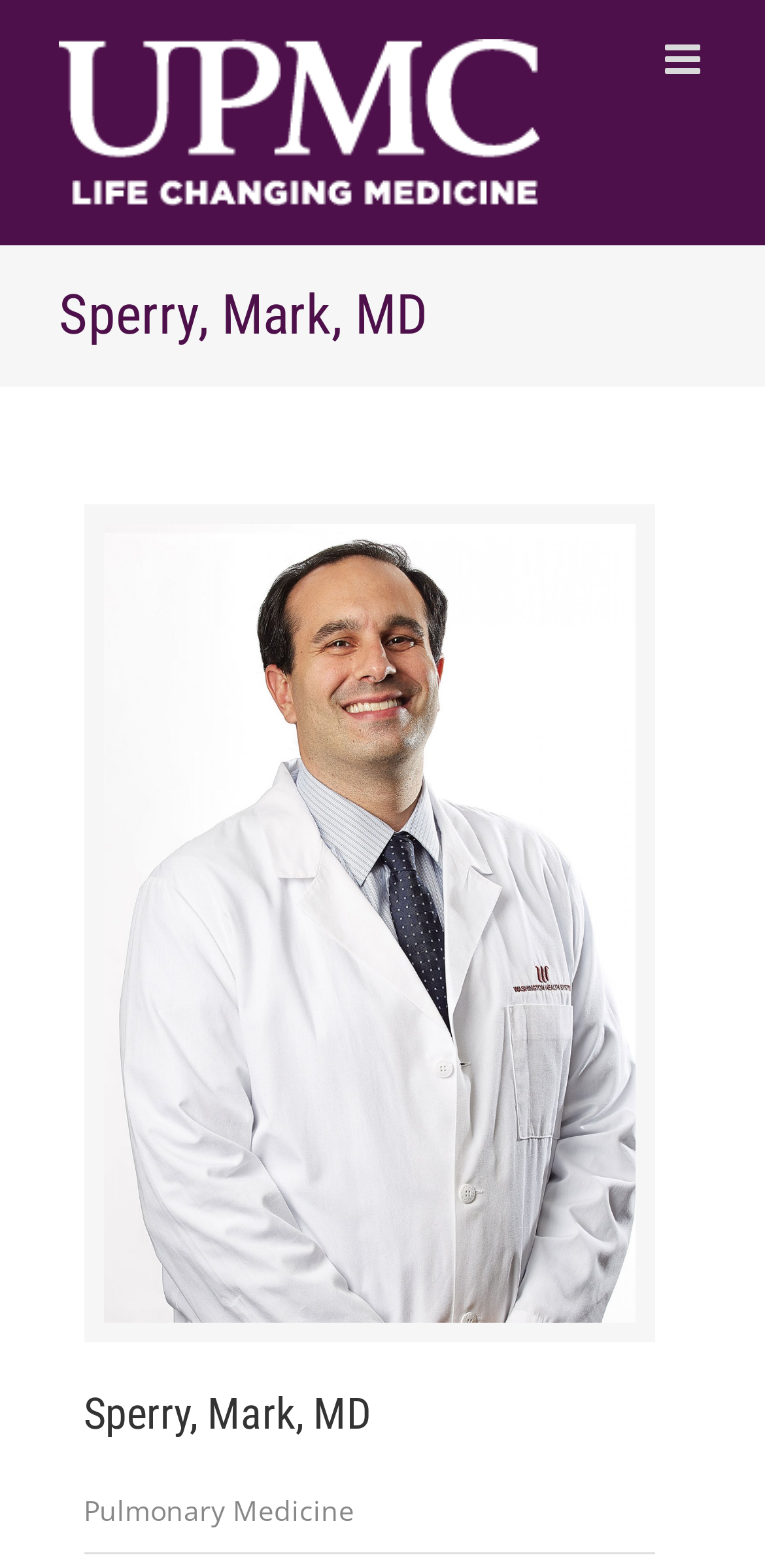Please answer the following question using a single word or phrase: 
What is the format of the doctor's photo?

Image